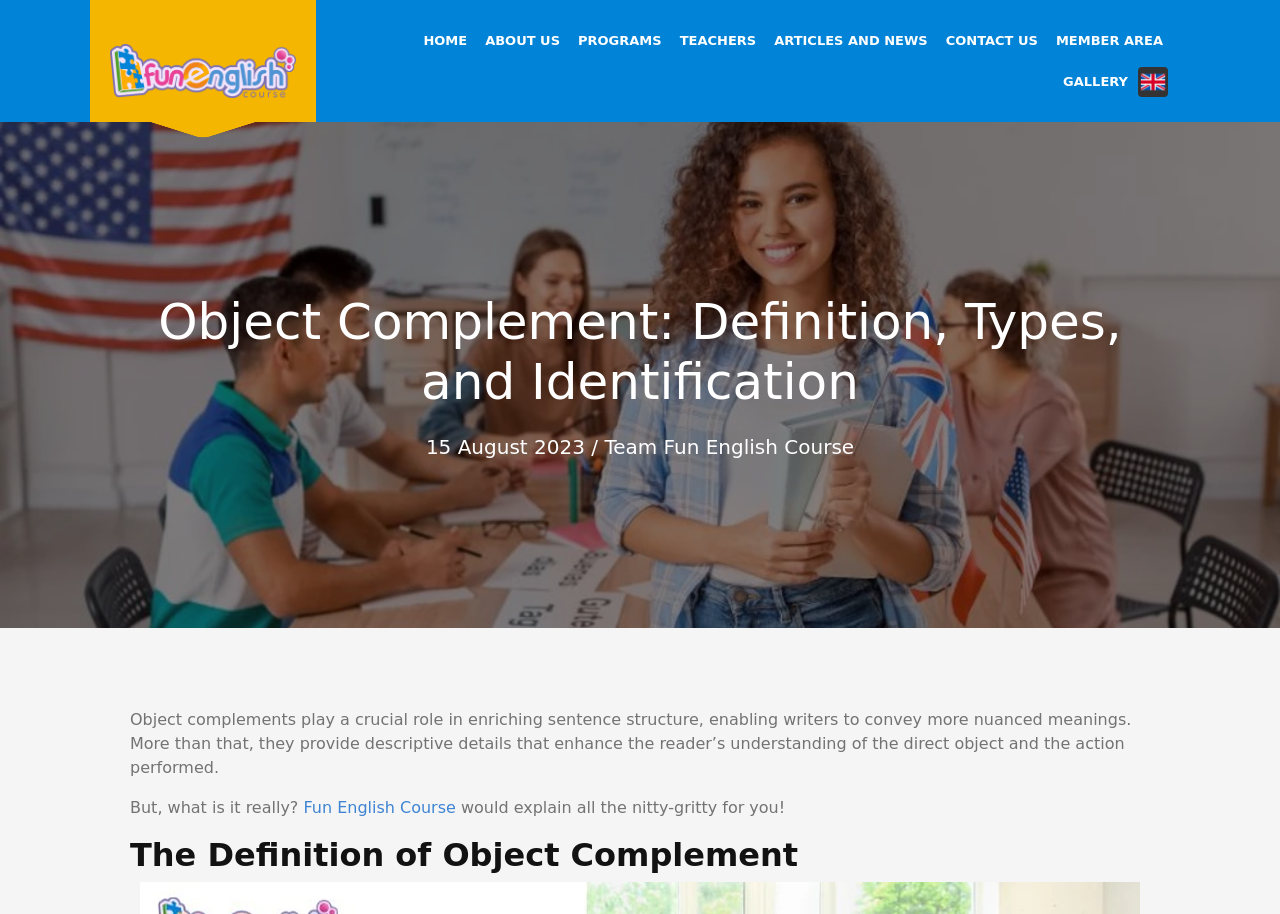Please identify the bounding box coordinates of the element that needs to be clicked to execute the following command: "go to the MEMBER AREA". Provide the bounding box using four float numbers between 0 and 1, formatted as [left, top, right, bottom].

[0.817, 0.022, 0.914, 0.067]